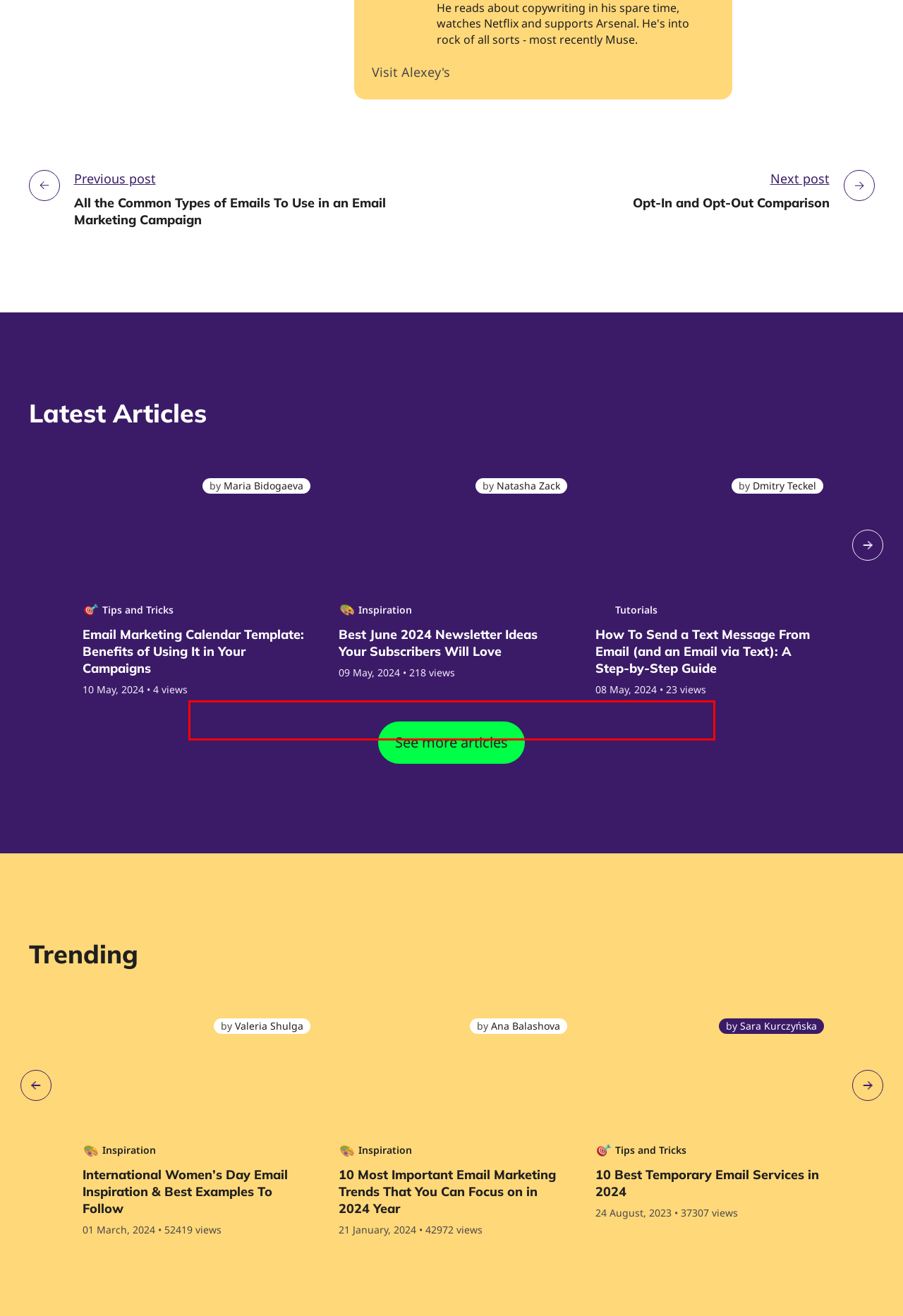Analyze the screenshot of a webpage where a red rectangle is bounding a UI element. Extract and generate the text content within this red bounding box.

21 surefire ways to grow your email list with detailed explanations and hand-picked examples. Based on research and 10+ years experience in email marketing.